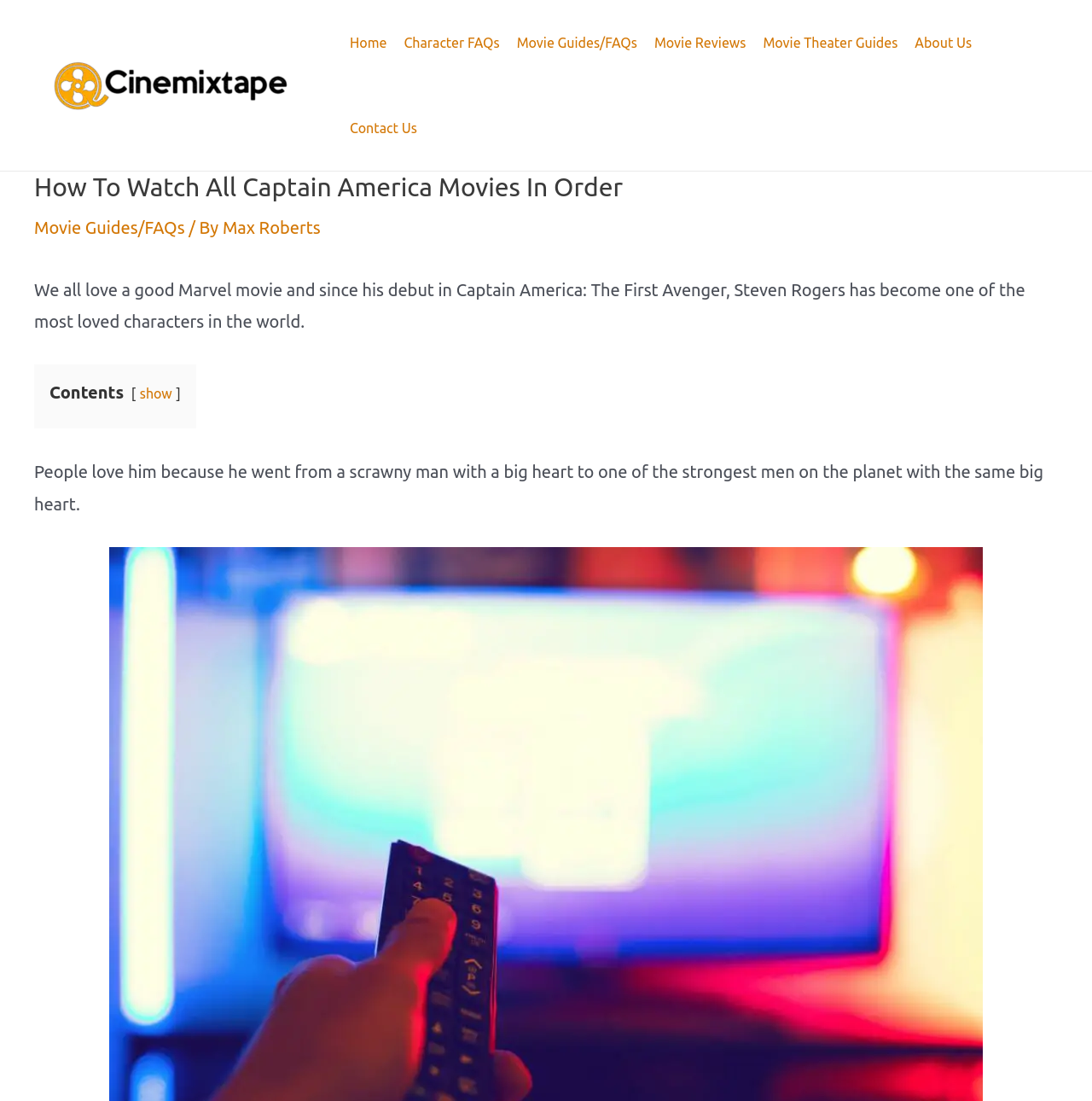Please determine the bounding box coordinates of the element to click on in order to accomplish the following task: "read the article by max roberts". Ensure the coordinates are four float numbers ranging from 0 to 1, i.e., [left, top, right, bottom].

[0.204, 0.198, 0.293, 0.216]